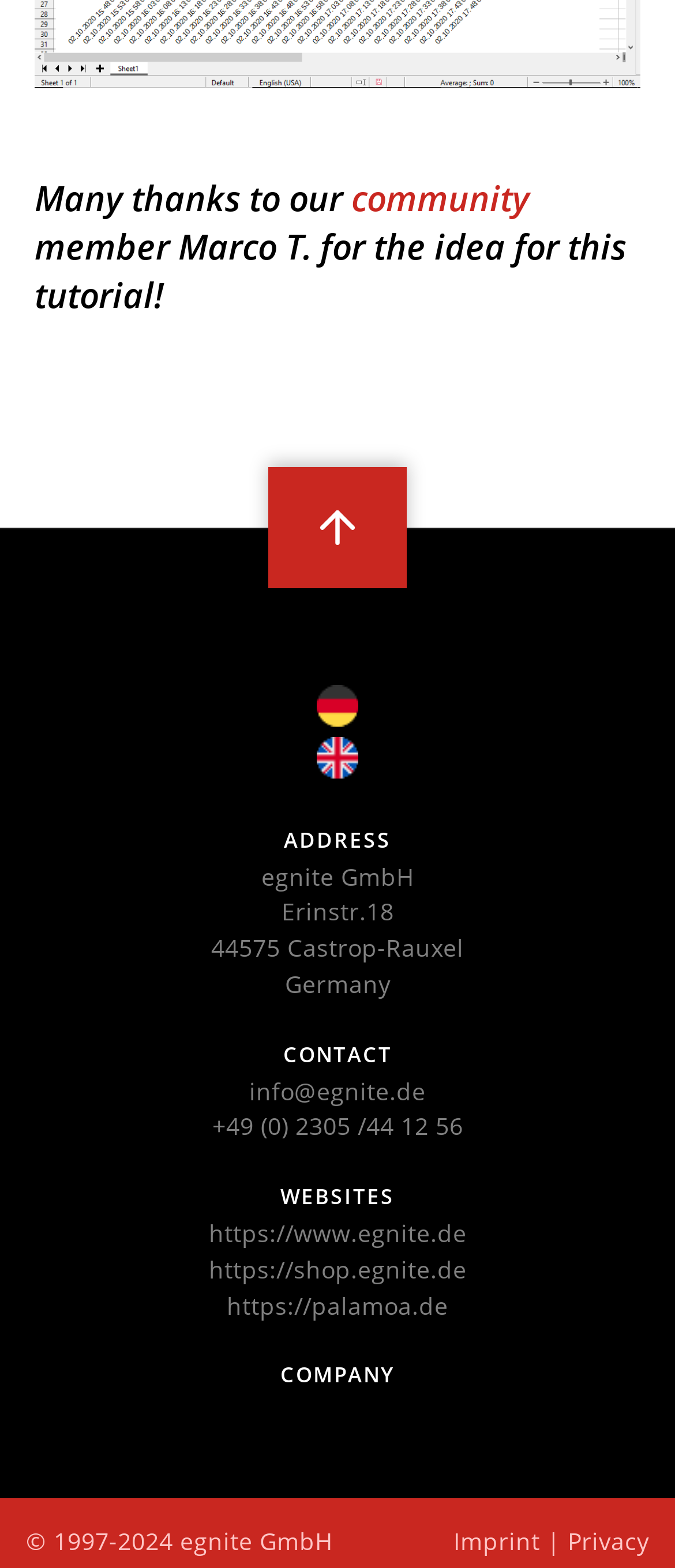Identify the coordinates of the bounding box for the element that must be clicked to accomplish the instruction: "Visit the English website".

[0.469, 0.48, 0.531, 0.501]